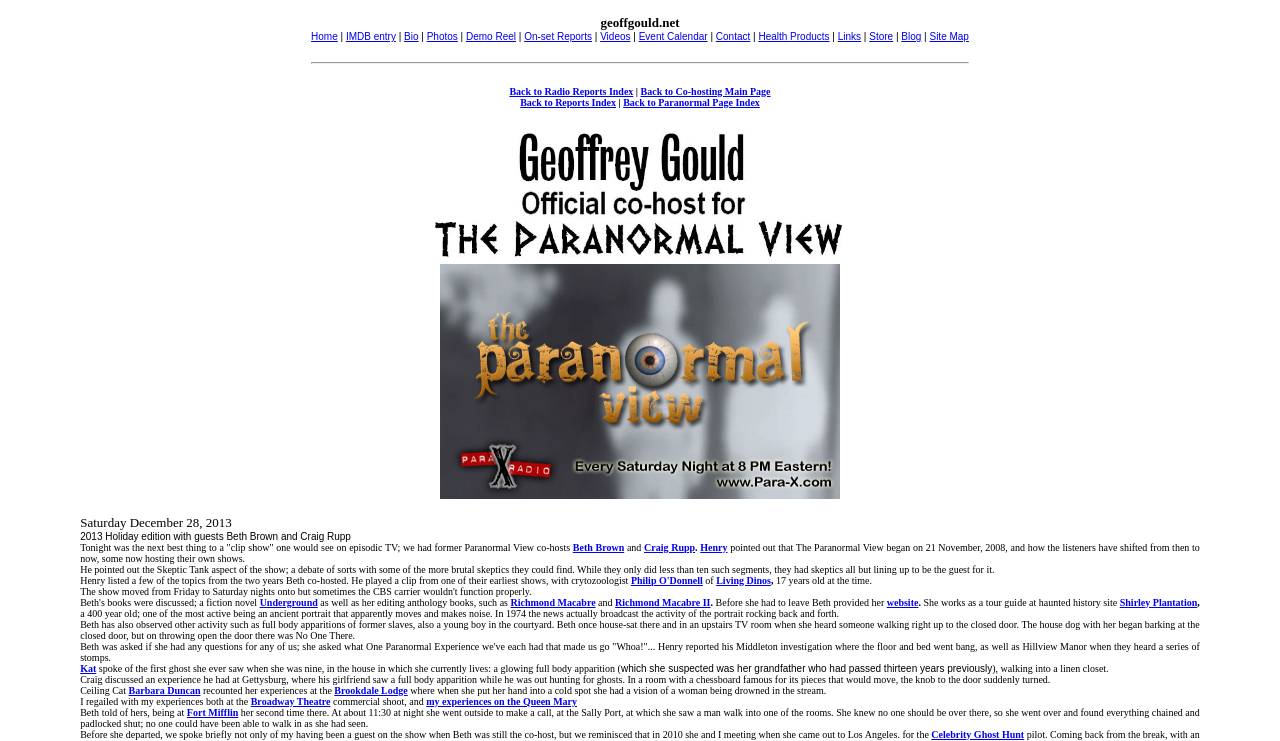Identify the bounding box coordinates of the specific part of the webpage to click to complete this instruction: "Click on the 'HOME' link".

None